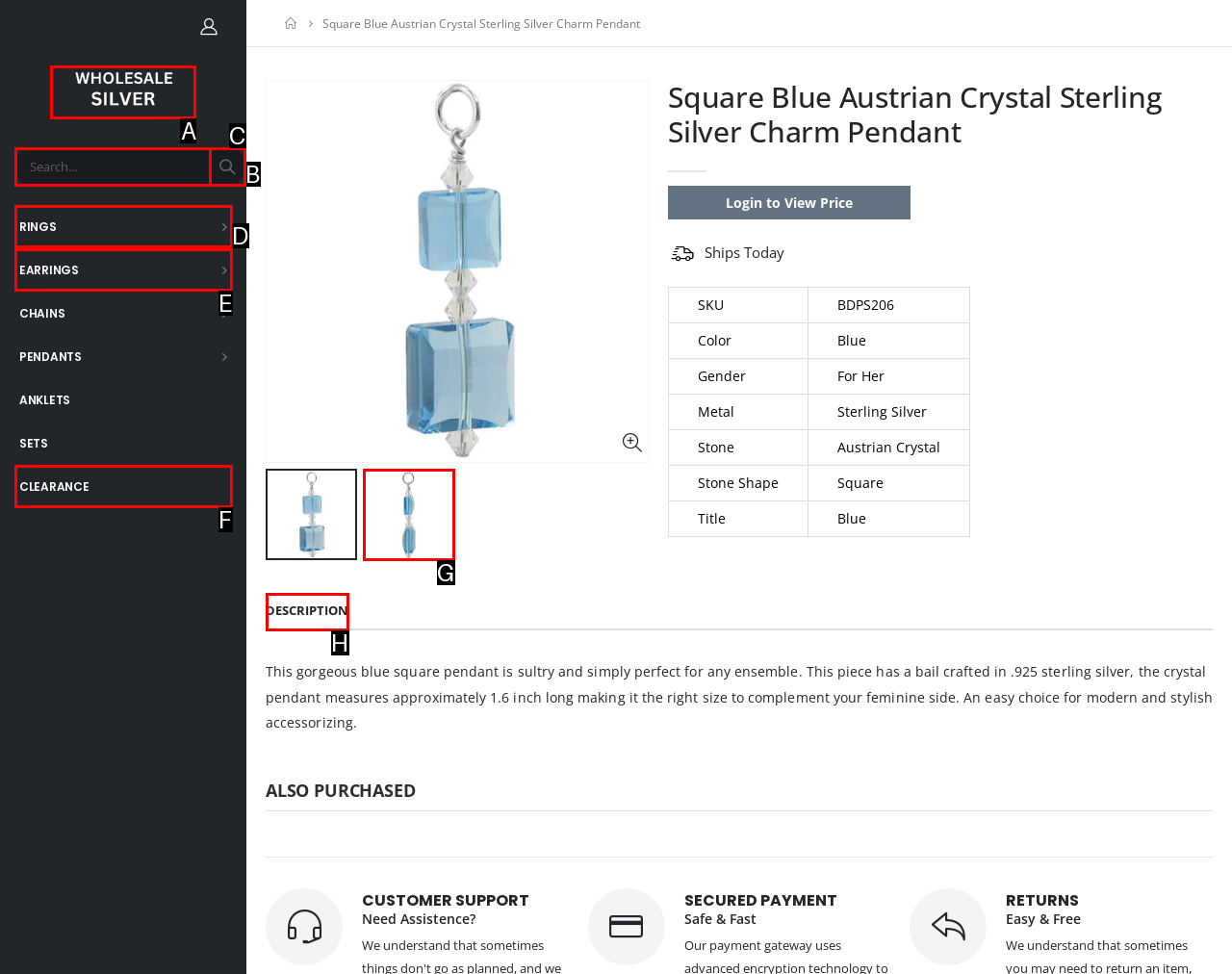Determine which HTML element should be clicked to carry out the following task: View wholesale silver products Respond with the letter of the appropriate option.

A